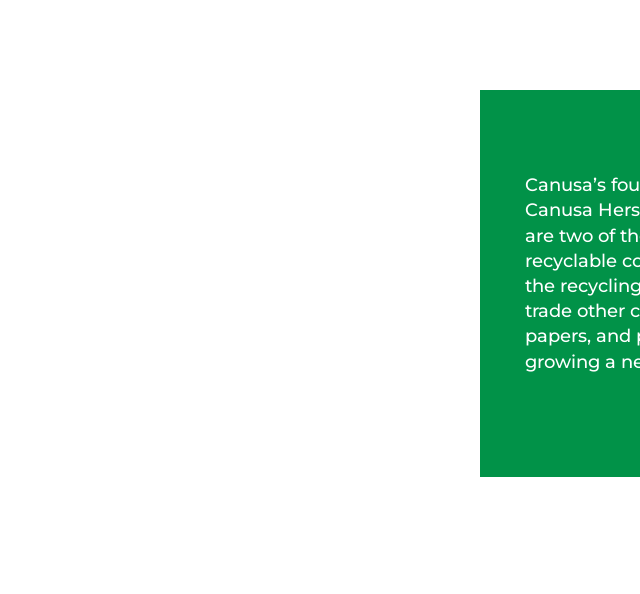What commodities does Canusa Hershman trade besides recyclable commodities?
Please respond to the question with a detailed and well-explained answer.

In addition to offering solutions for the recycling industry, Canusa Hershman has expanded to trade other commodities, including plastic resins, packaging papers, and pulp & alternative fibers, while also building and growing a network of material recovery facilities in the U.S.